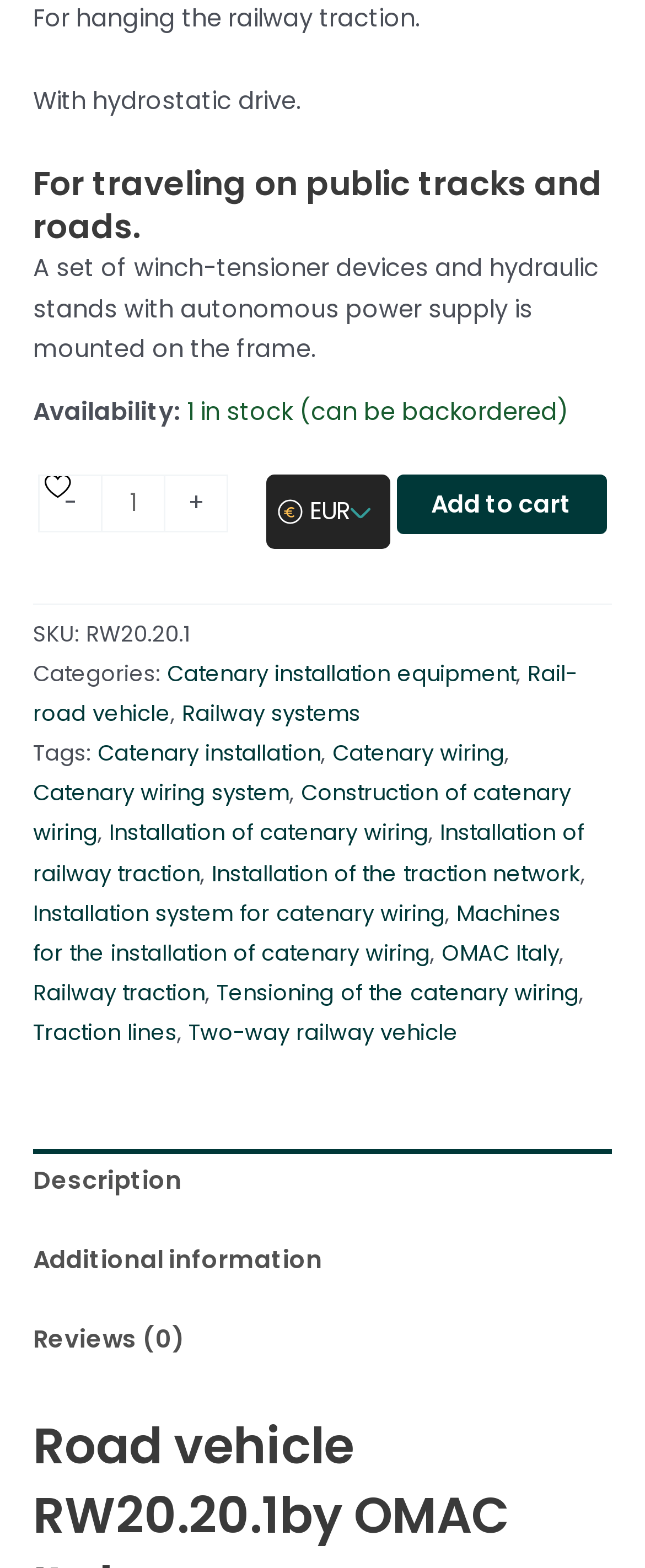Locate the bounding box coordinates of the clickable region to complete the following instruction: "Click the 'Add to cart' button."

[0.615, 0.302, 0.94, 0.341]